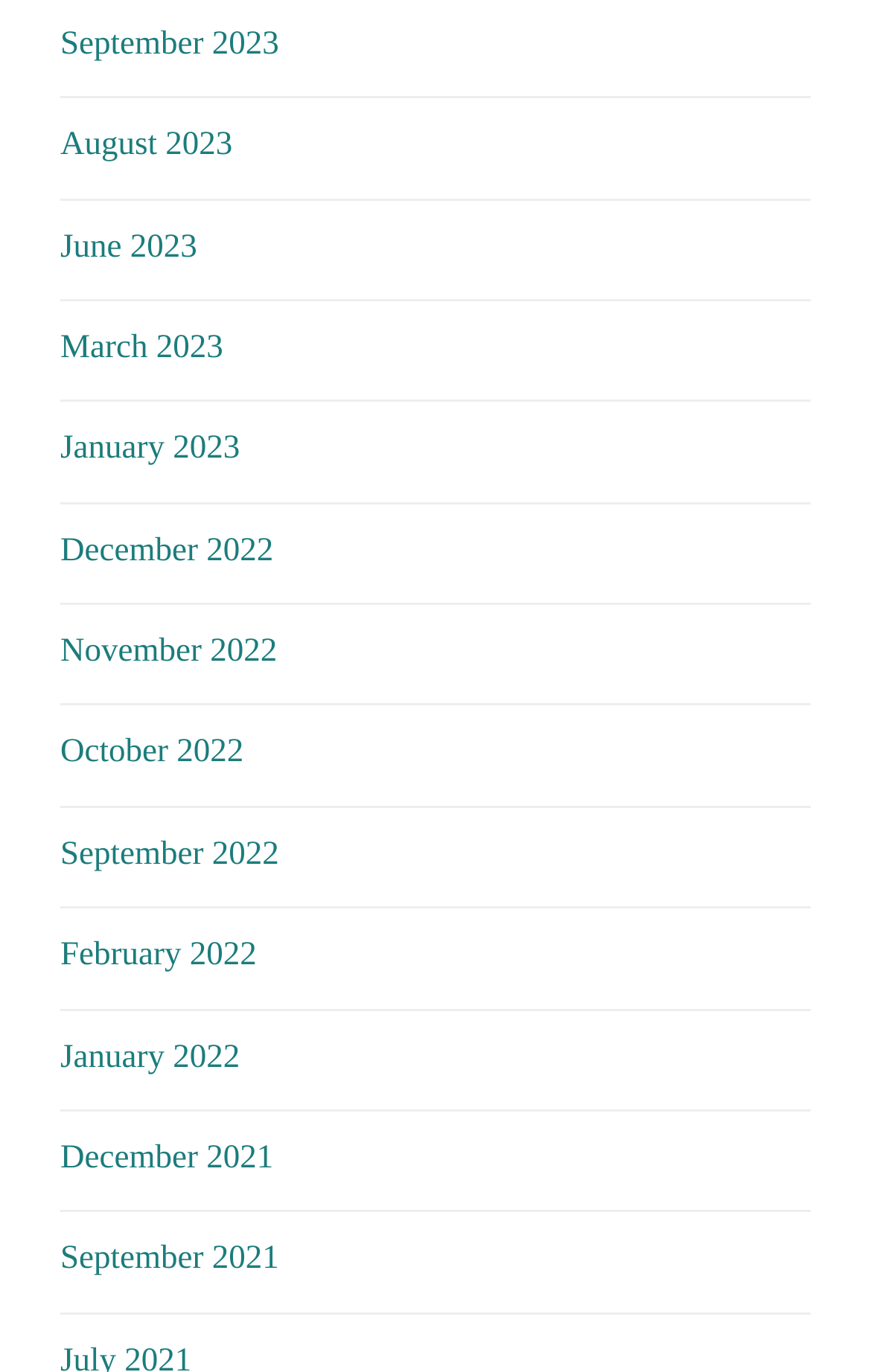Kindly determine the bounding box coordinates of the area that needs to be clicked to fulfill this instruction: "Click on 'Simple tips to make your phone live longer'".

None